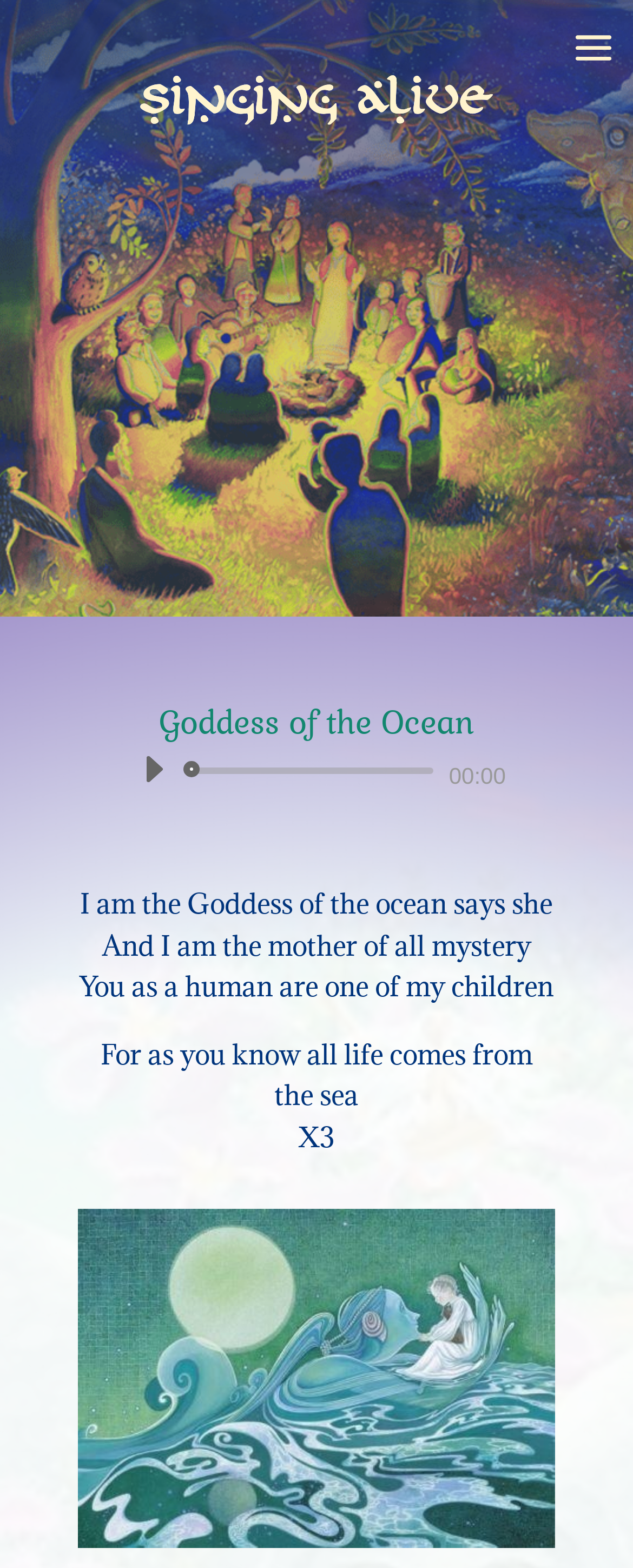What is the orientation of the time slider?
Look at the image and answer the question using a single word or phrase.

Horizontal